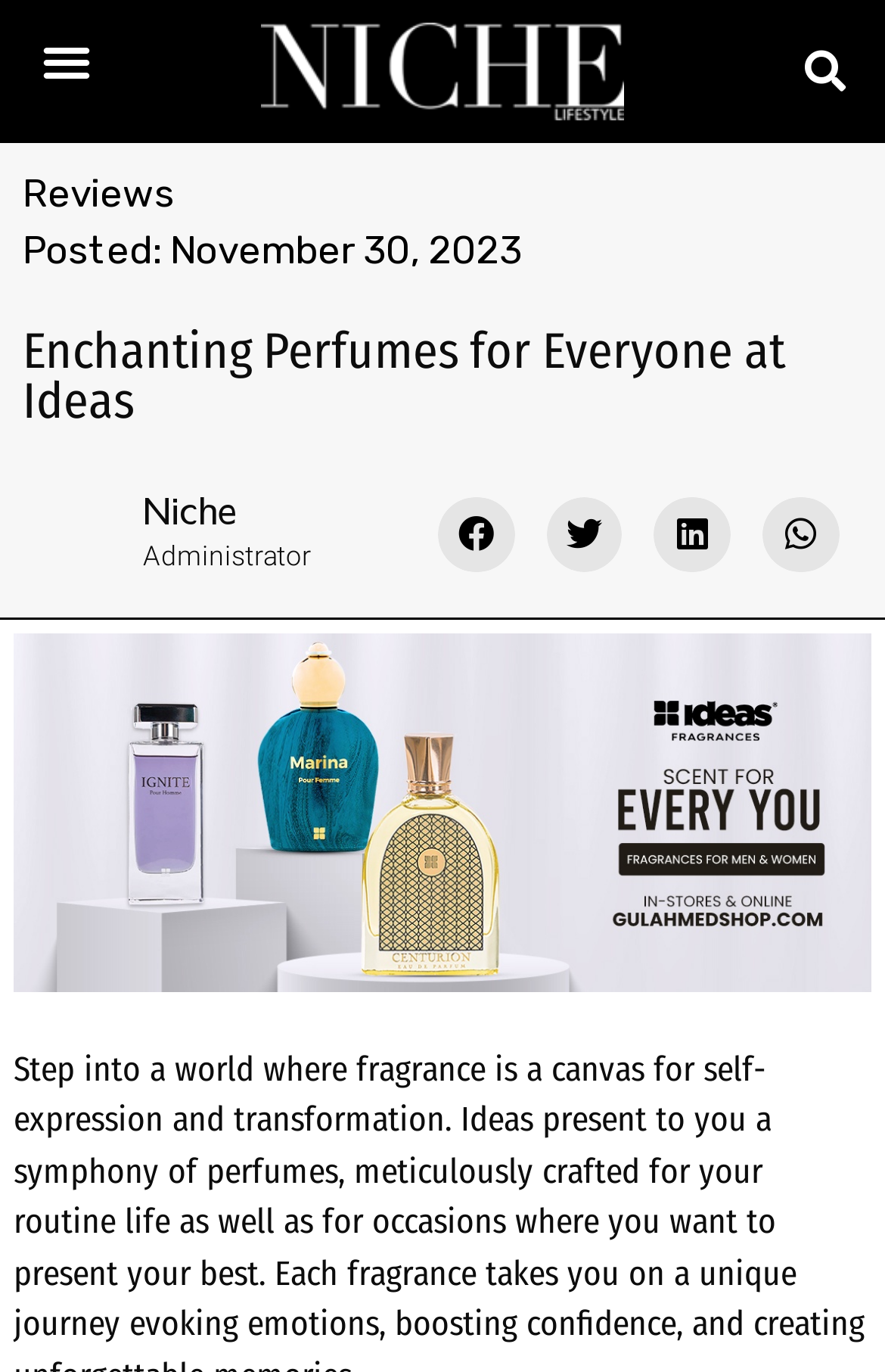Identify the bounding box coordinates of the specific part of the webpage to click to complete this instruction: "Toggle the menu".

[0.033, 0.017, 0.117, 0.071]